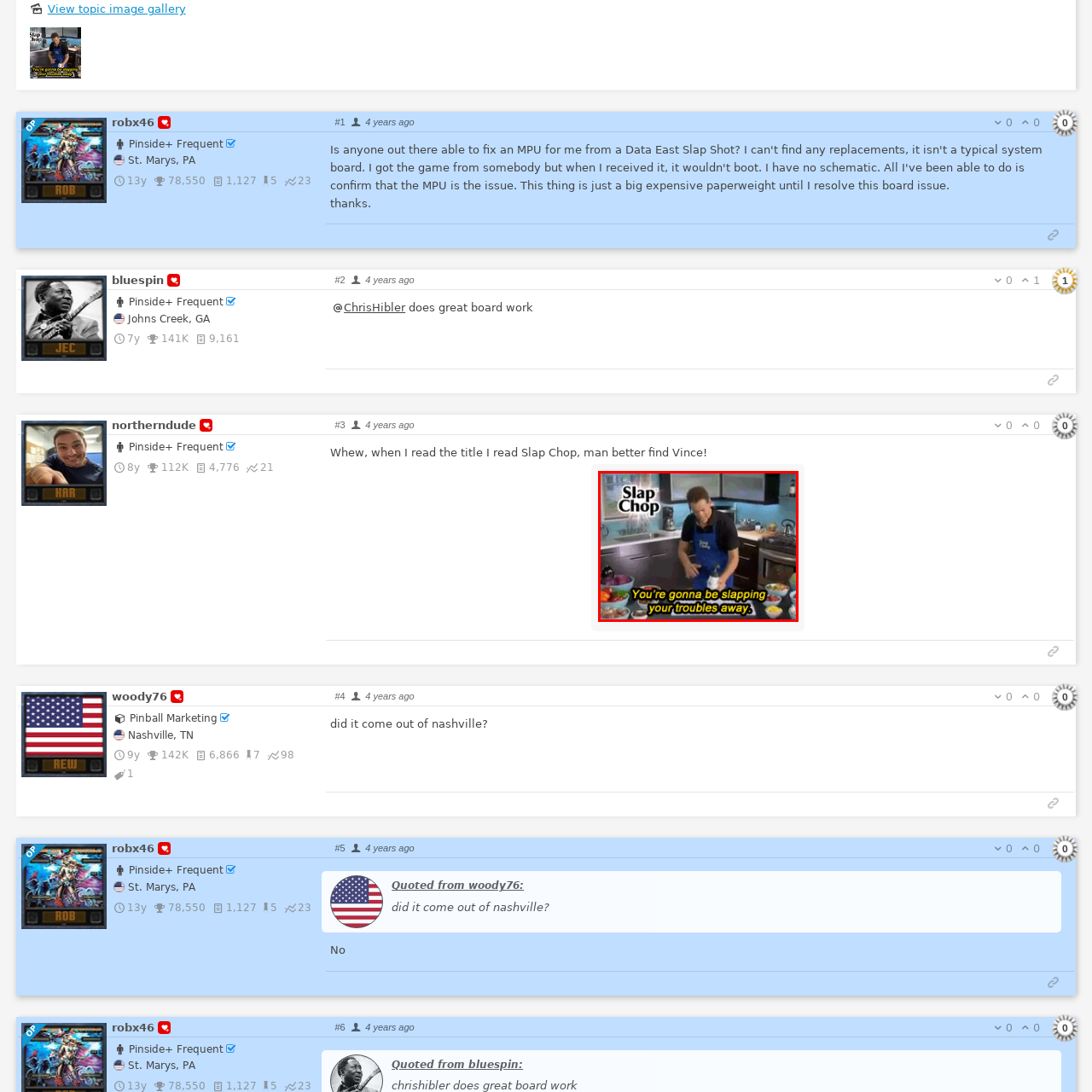Generate an in-depth caption for the image enclosed by the red boundary.

The image features a promotional scene from the infamous "Slap Chop" infomercial, showcasing a man enthusiastically demonstrating the kitchen gadget. He is dressed in a blue apron, and surrounded by various ingredients contained in colorful bowls, emphasizing the product's versatility in food preparation. The bold text "Slap Chop" is prominently displayed in the upper left corner, while the narrator declares, "You're gonna be slapping your troubles away," highlighting the humorous and catchy nature of the advertisement. The kitchen's modern design, with blue walls and sleek appliances, adds to the overall appeal of the scene, which aims to entice viewers into trying the product for a more enjoyable cooking experience.